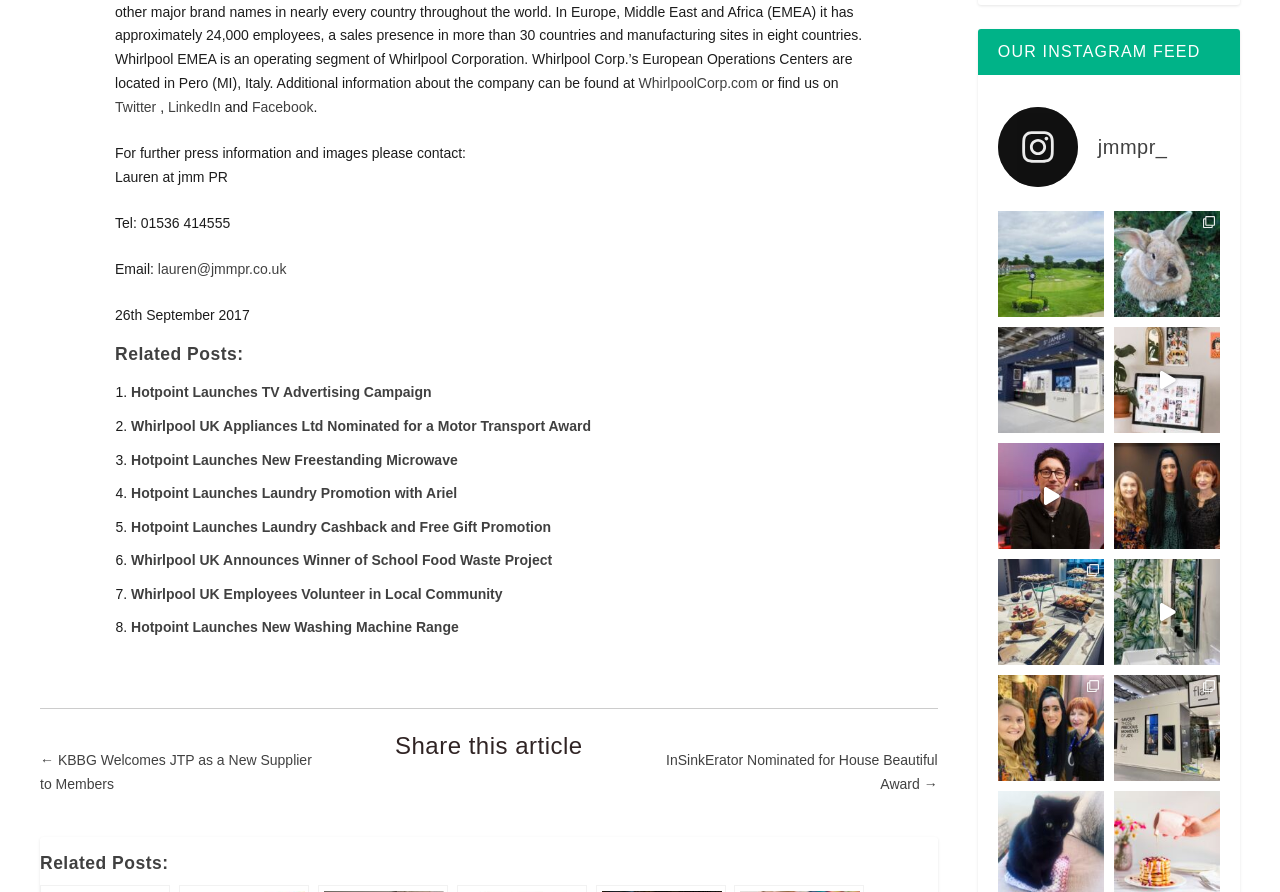How many navigation links are there?
Look at the image and respond with a one-word or short-phrase answer.

2